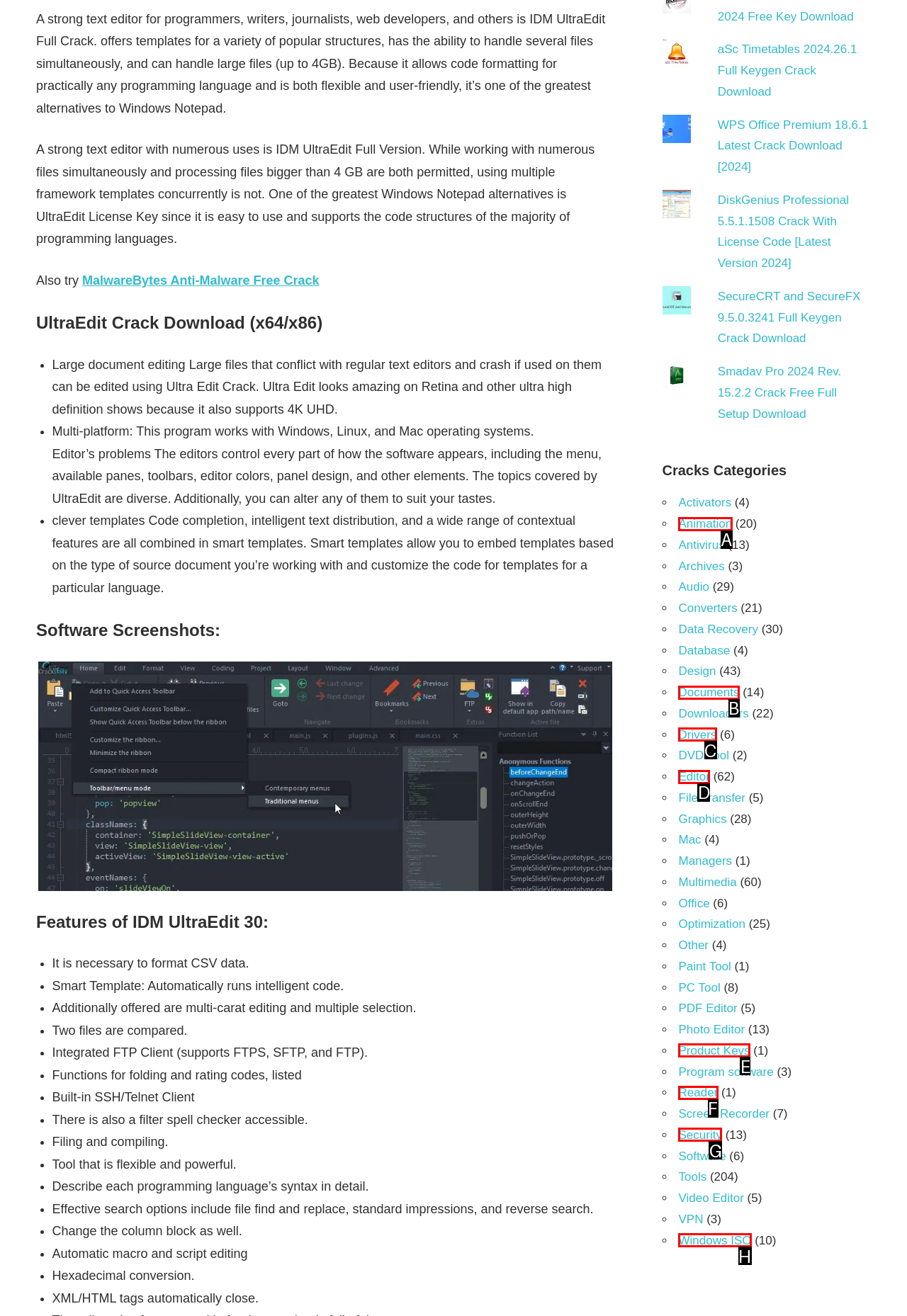Determine which option fits the following description: Editor
Answer with the corresponding option's letter directly.

D